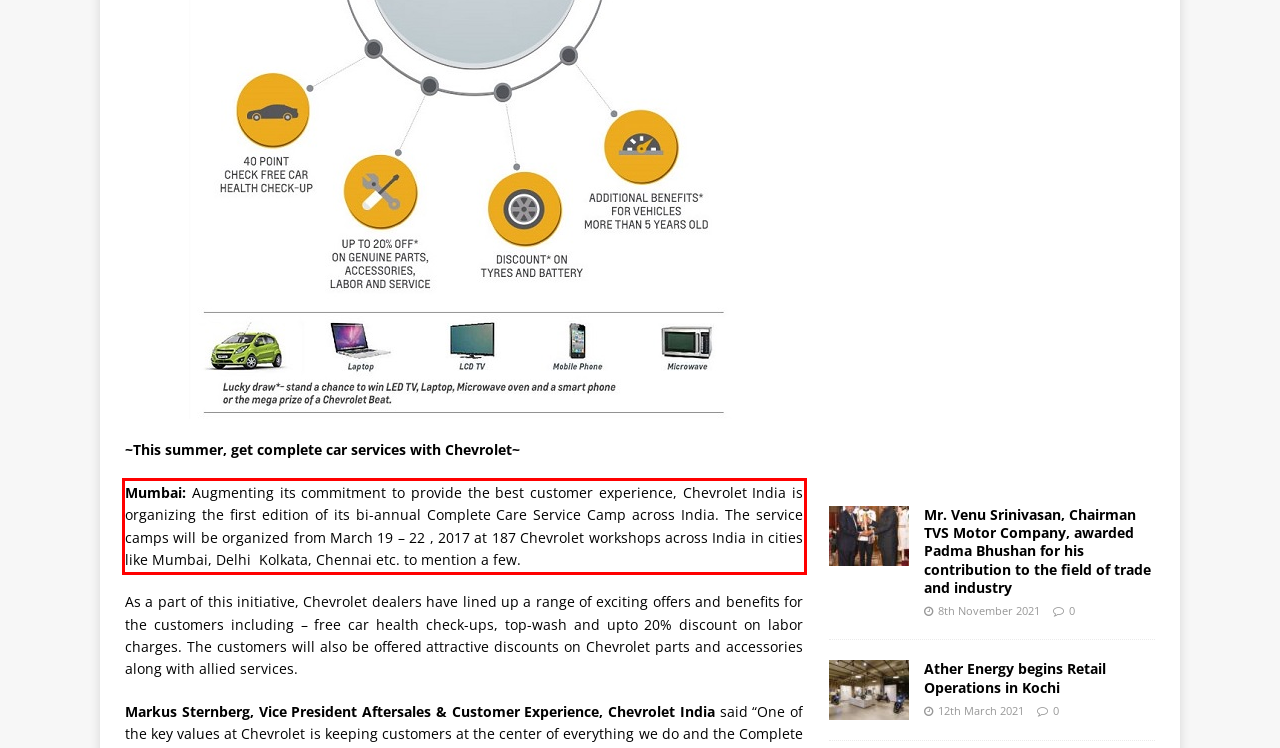Please look at the webpage screenshot and extract the text enclosed by the red bounding box.

Mumbai: Augmenting its commitment to provide the best customer experience, Chevrolet India is organizing the first edition of its bi-annual Complete Care Service Camp across India. The service camps will be organized from March 19 – 22 , 2017 at 187 Chevrolet workshops across India in cities like Mumbai, Delhi Kolkata, Chennai etc. to mention a few.